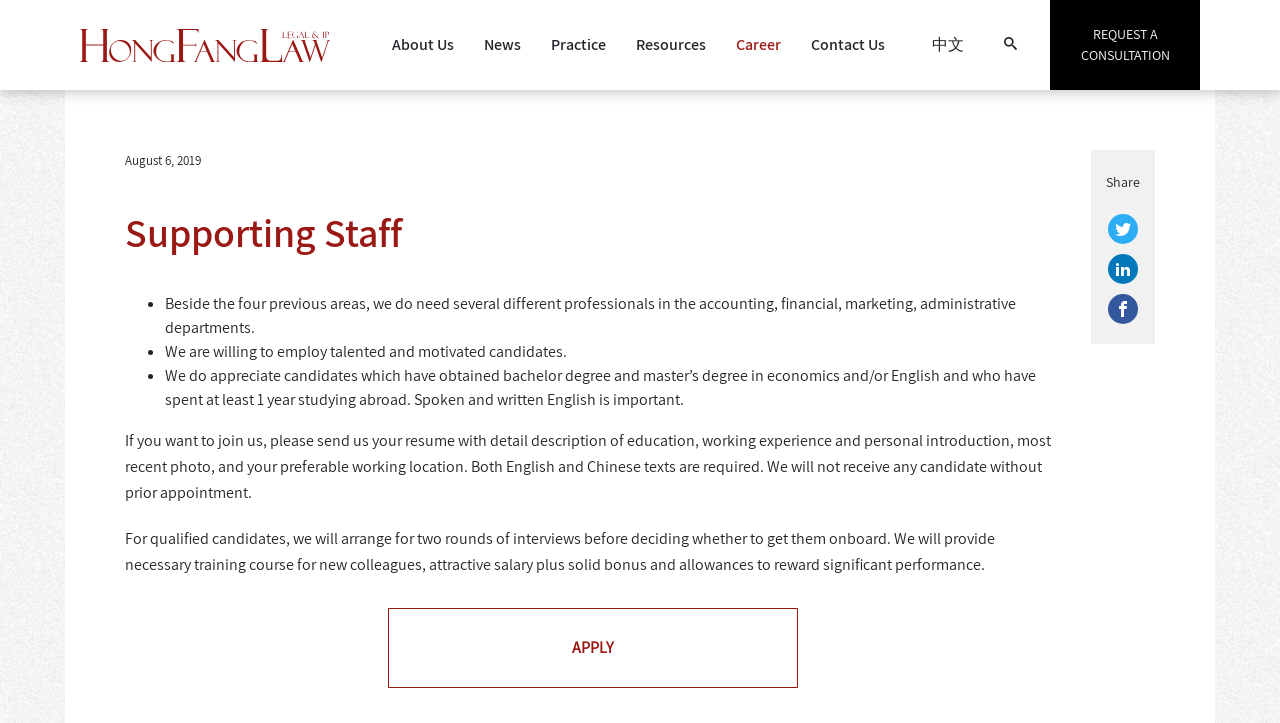What type of professionals are needed in the accounting department?
Utilize the information in the image to give a detailed answer to the question.

According to the webpage, beside the four previous areas, the company needs several different professionals in the accounting, financial, marketing, administrative departments.